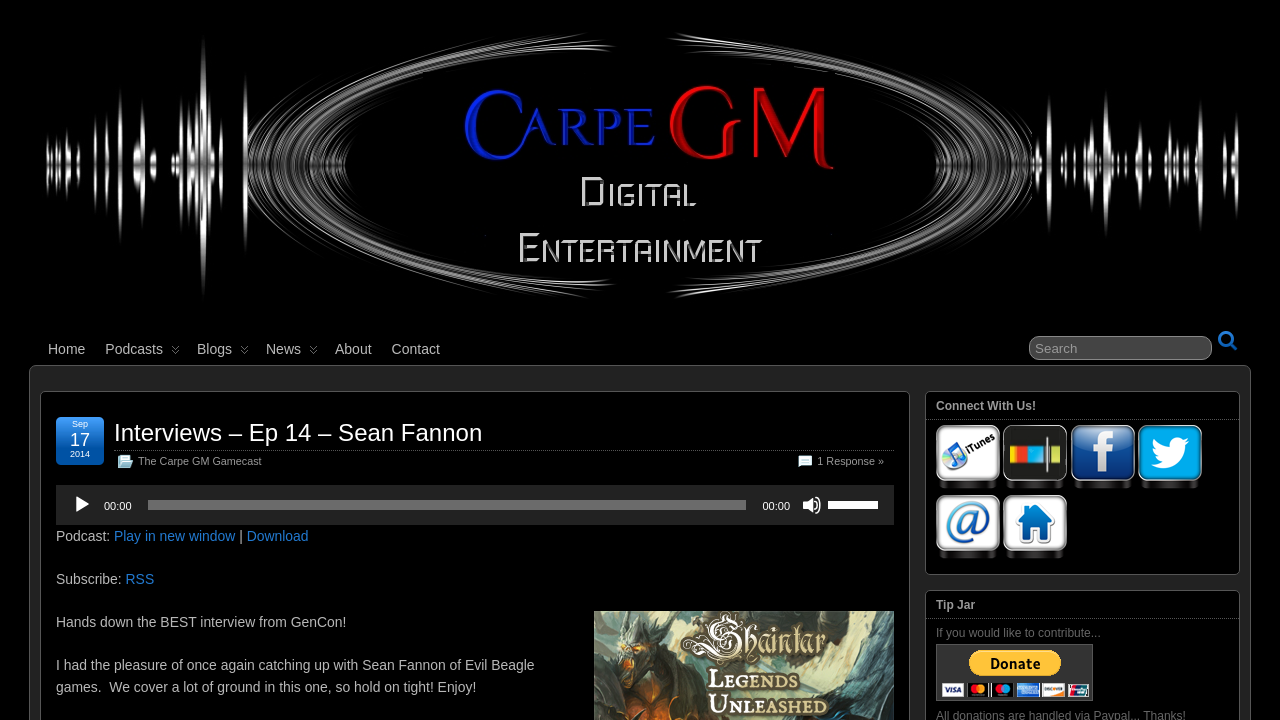Please find the bounding box coordinates of the element's region to be clicked to carry out this instruction: "Search for something".

[0.804, 0.467, 0.947, 0.5]